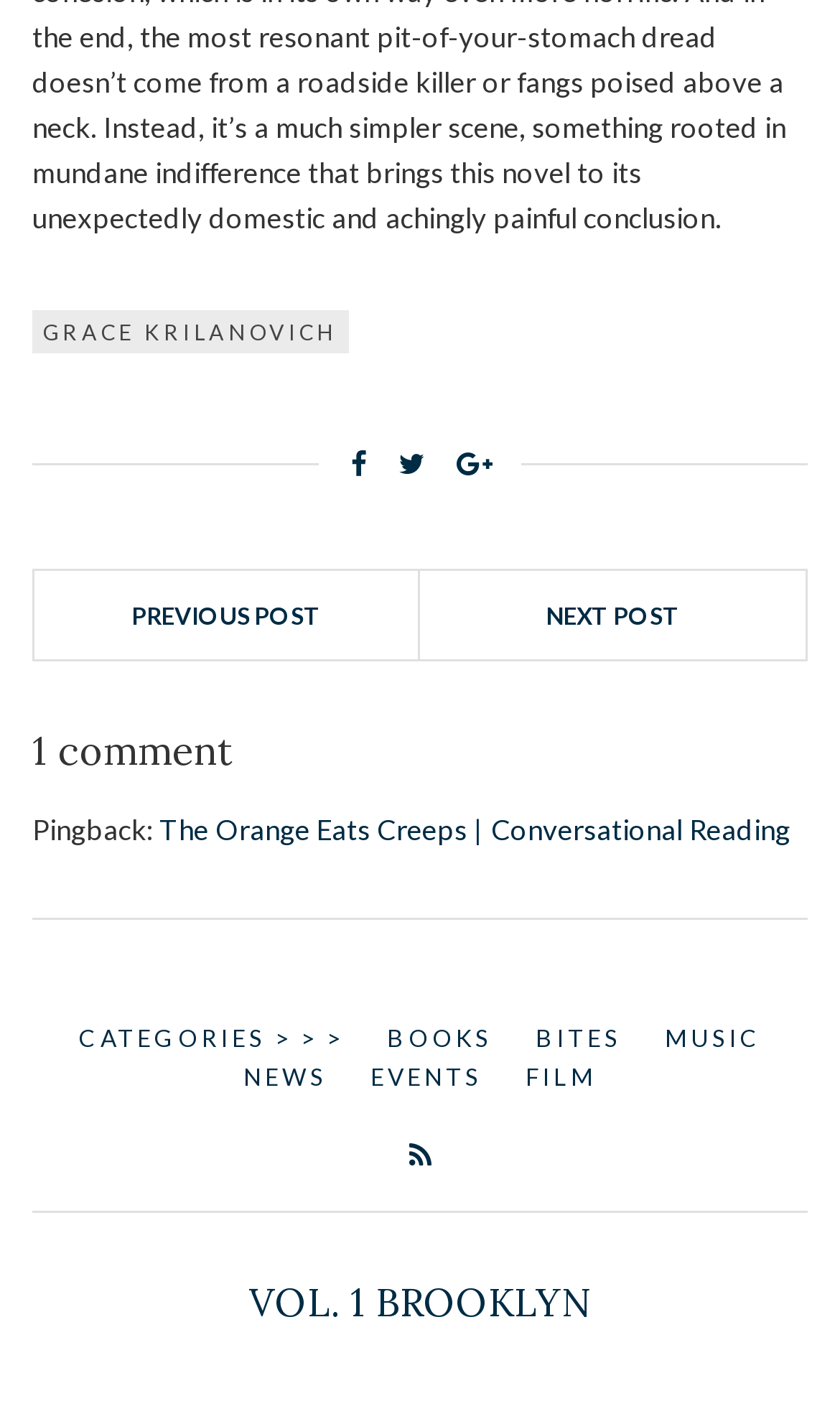Give the bounding box coordinates for this UI element: "Previous Post". The coordinates should be four float numbers between 0 and 1, arranged as [left, top, right, bottom].

[0.041, 0.401, 0.5, 0.463]